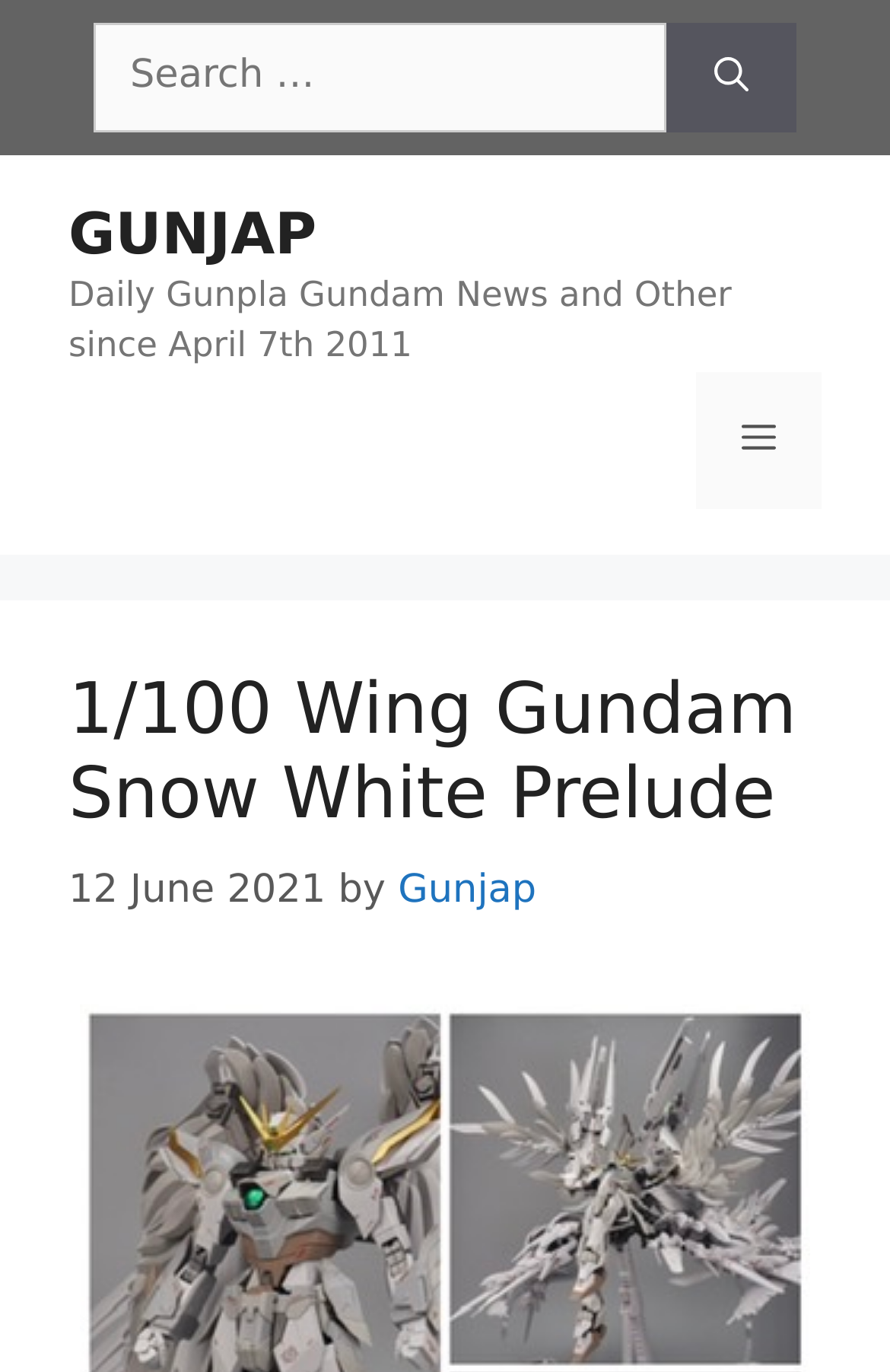What is the name of the Gundam model?
Refer to the image and provide a concise answer in one word or phrase.

Wing Gundam Snow White Prelude